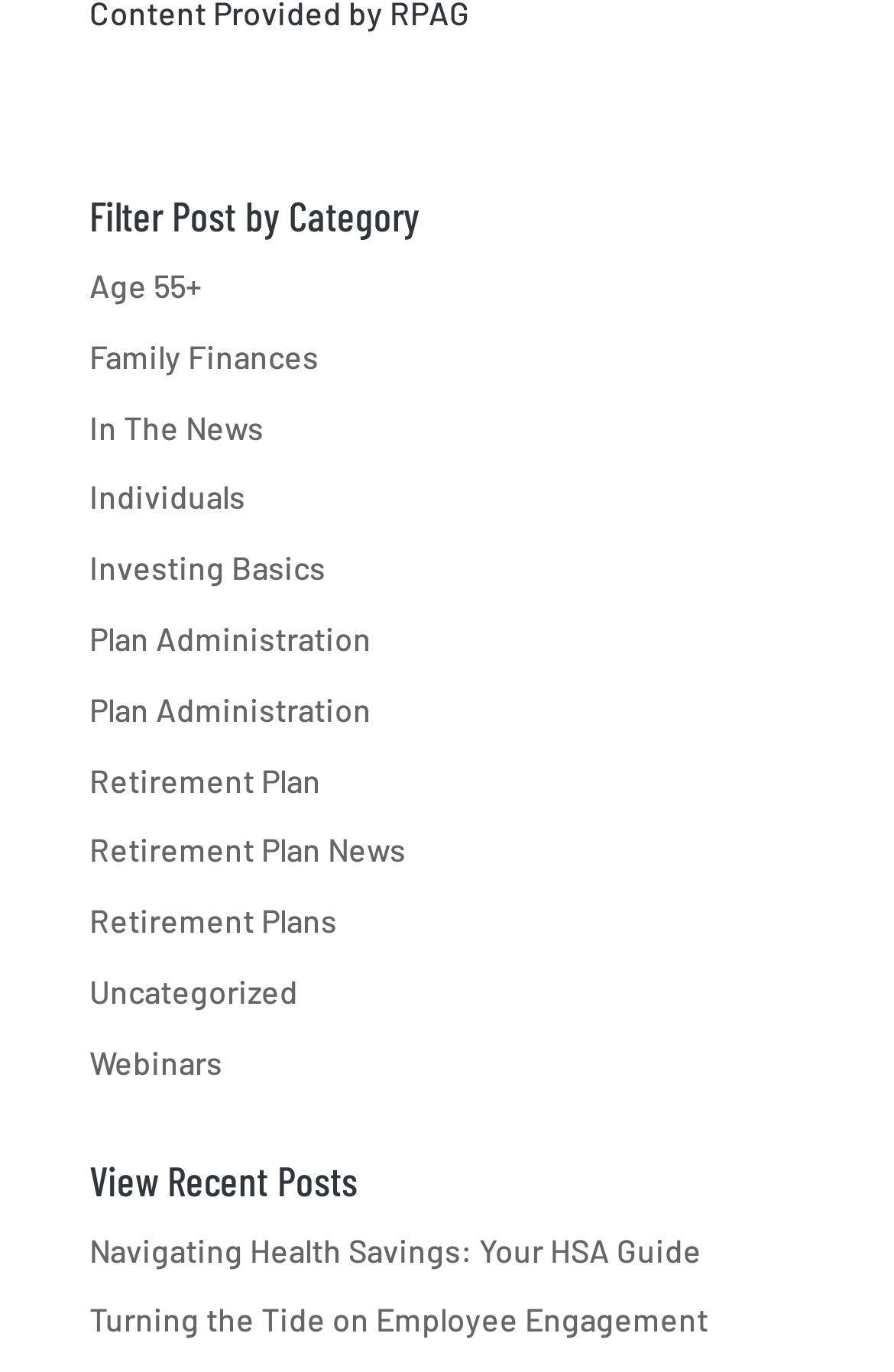Could you find the bounding box coordinates of the clickable area to complete this instruction: "Read Turning the Tide on Employee Engagement"?

[0.1, 0.948, 0.792, 0.976]